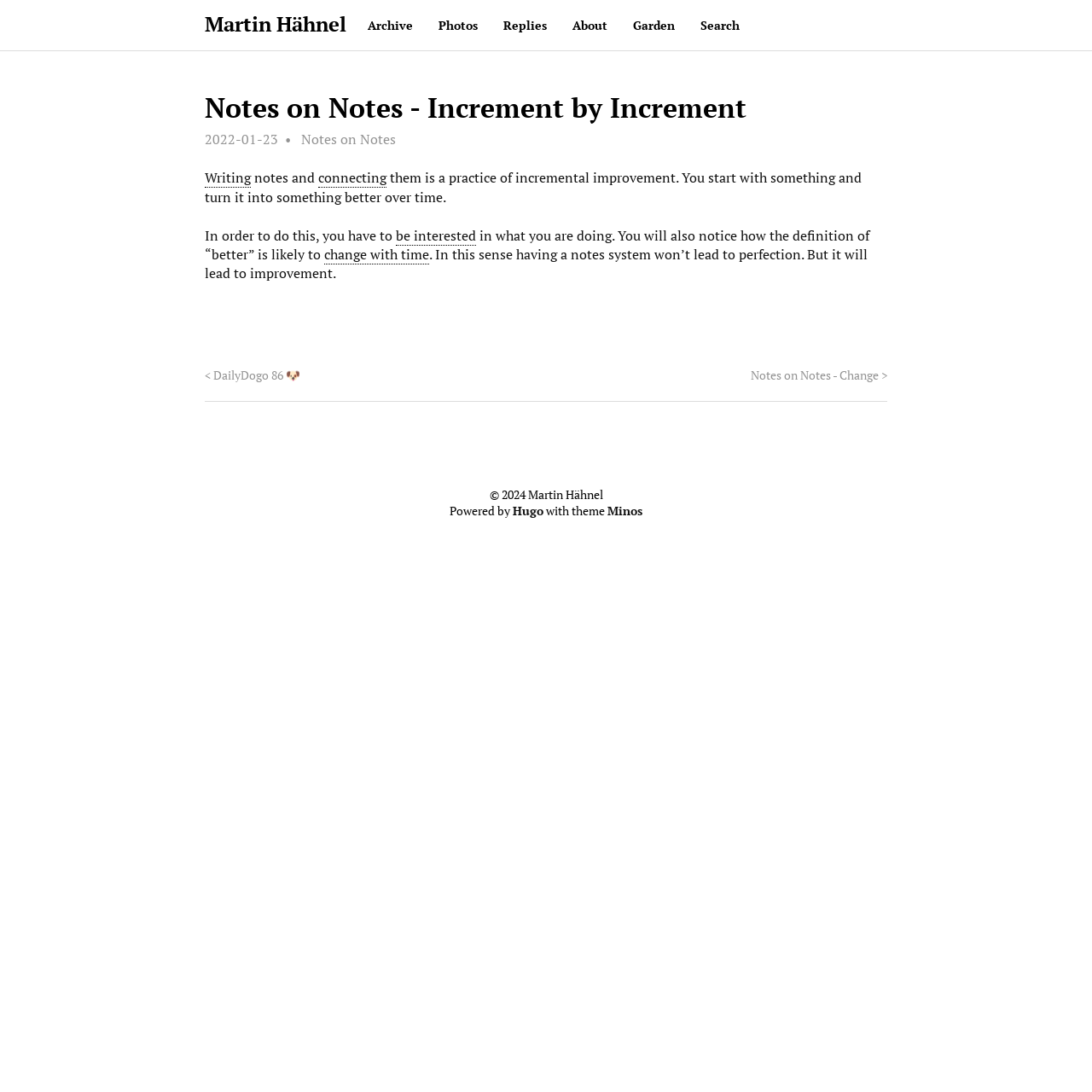Please determine the bounding box coordinates for the UI element described here. Use the format (top-left x, top-left y, bottom-right x, bottom-right y) with values bounded between 0 and 1: < DailyDogo 86 🐶

[0.188, 0.331, 0.5, 0.352]